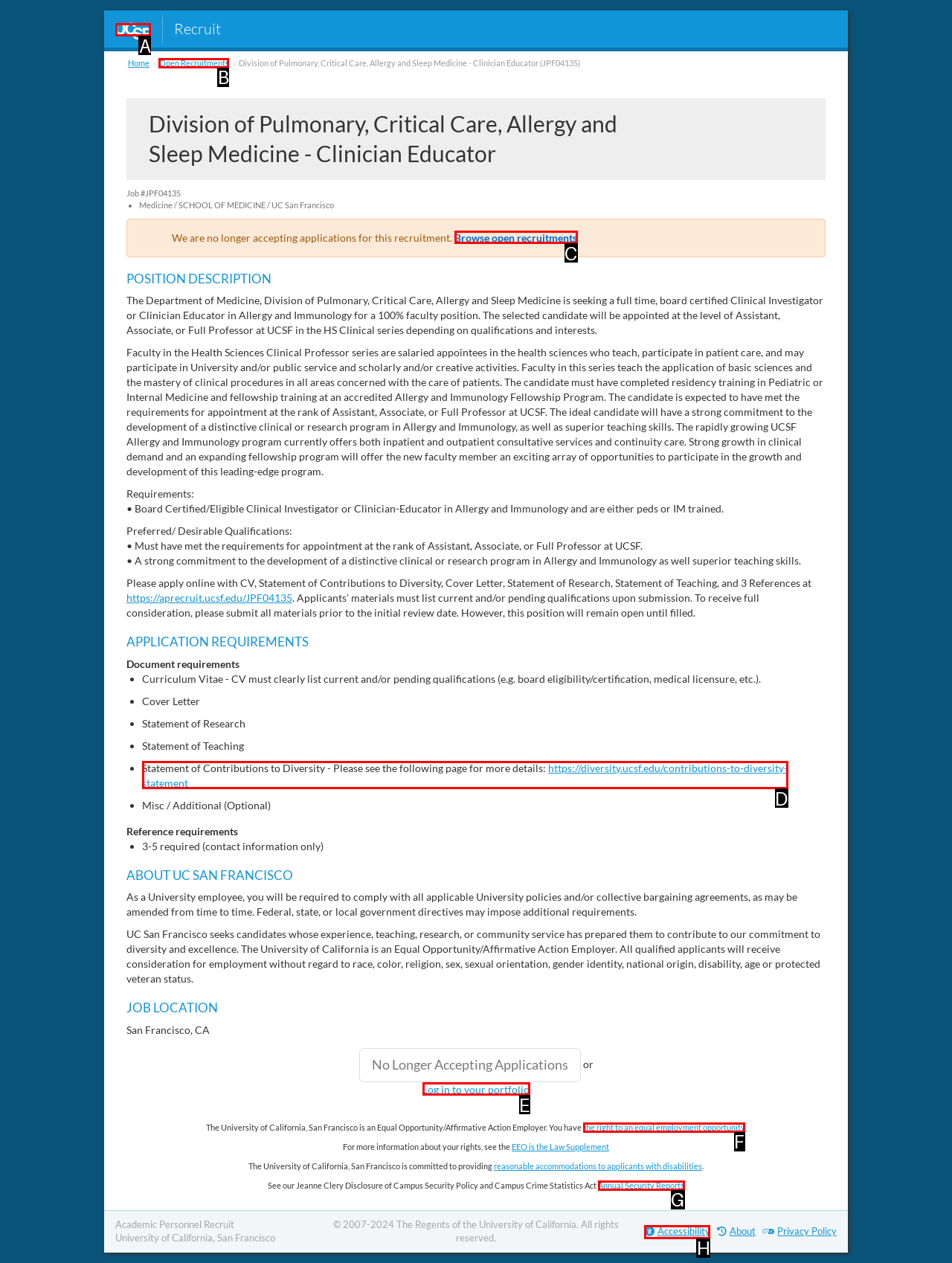Match the option to the description: Annual Security Reports
State the letter of the correct option from the available choices.

G